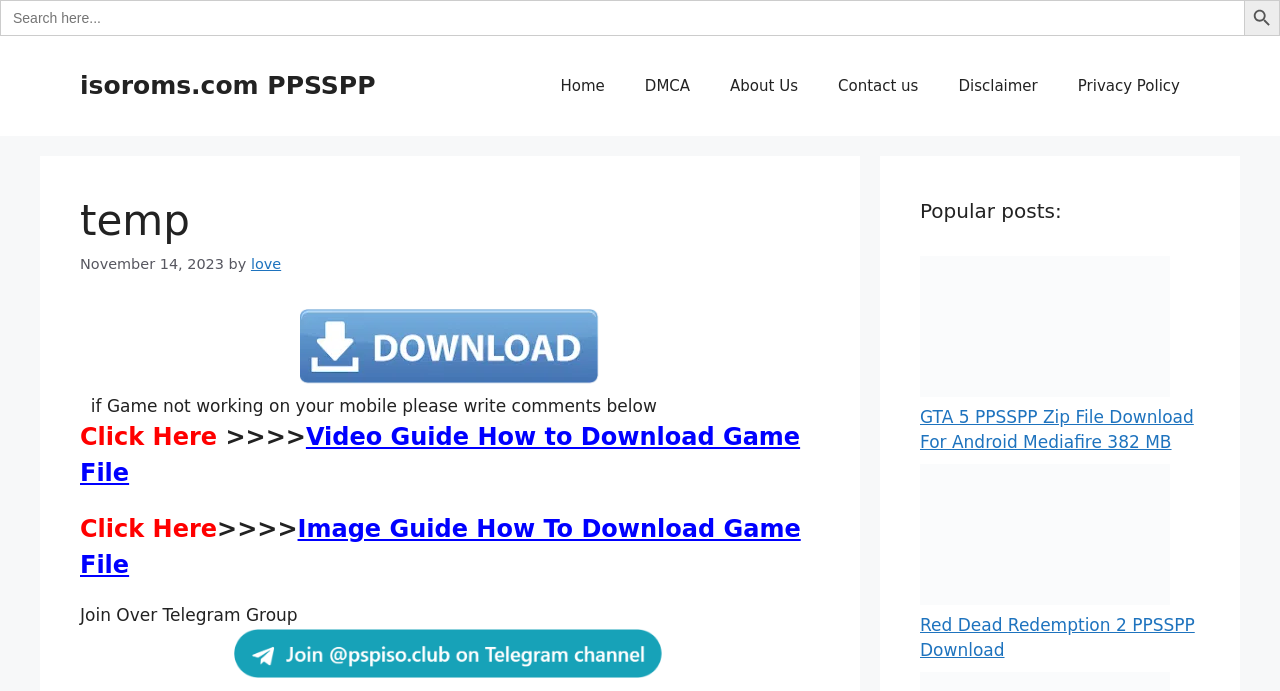What is the website's primary purpose?
Using the visual information, respond with a single word or phrase.

Game downloads